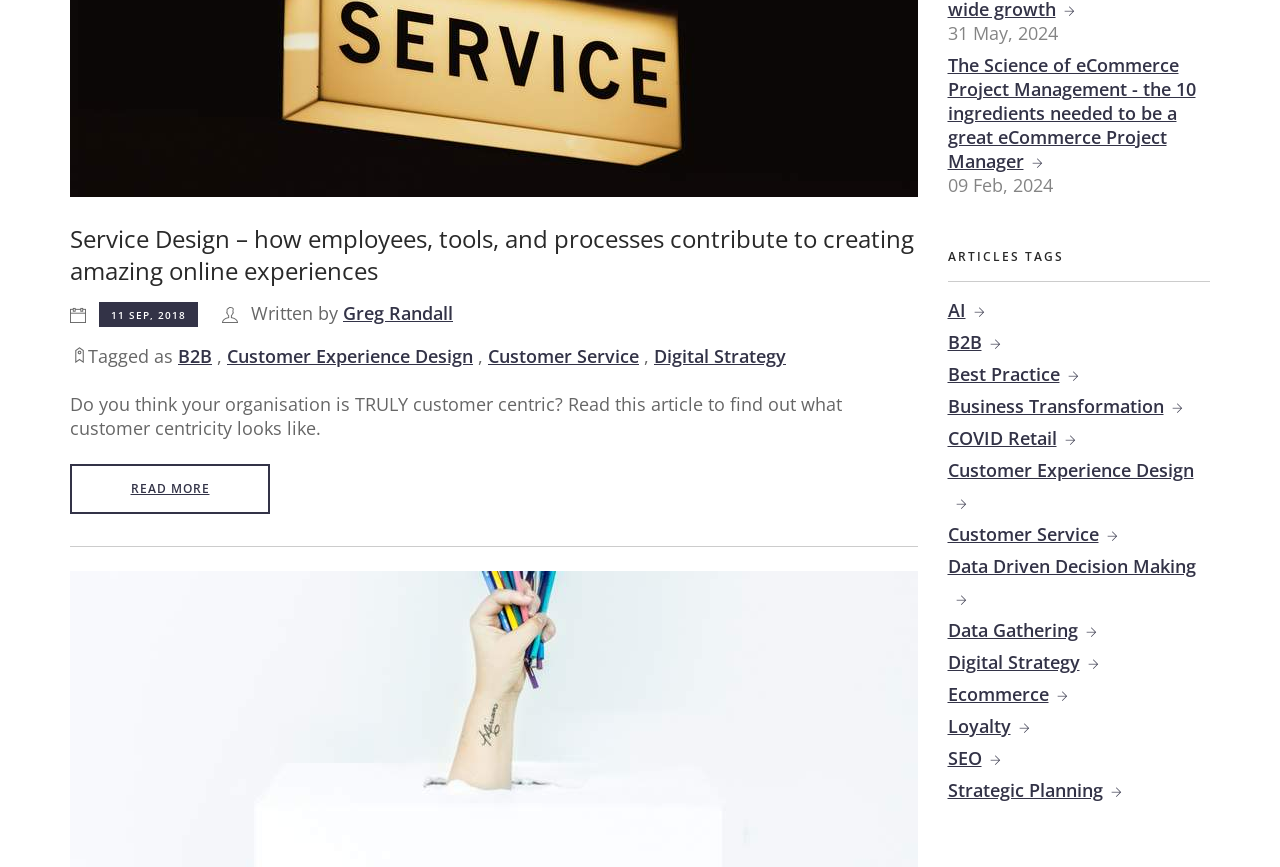Find and provide the bounding box coordinates for the UI element described here: "Data Driven Decision Making". The coordinates should be given as four float numbers between 0 and 1: [left, top, right, bottom].

[0.74, 0.639, 0.934, 0.704]